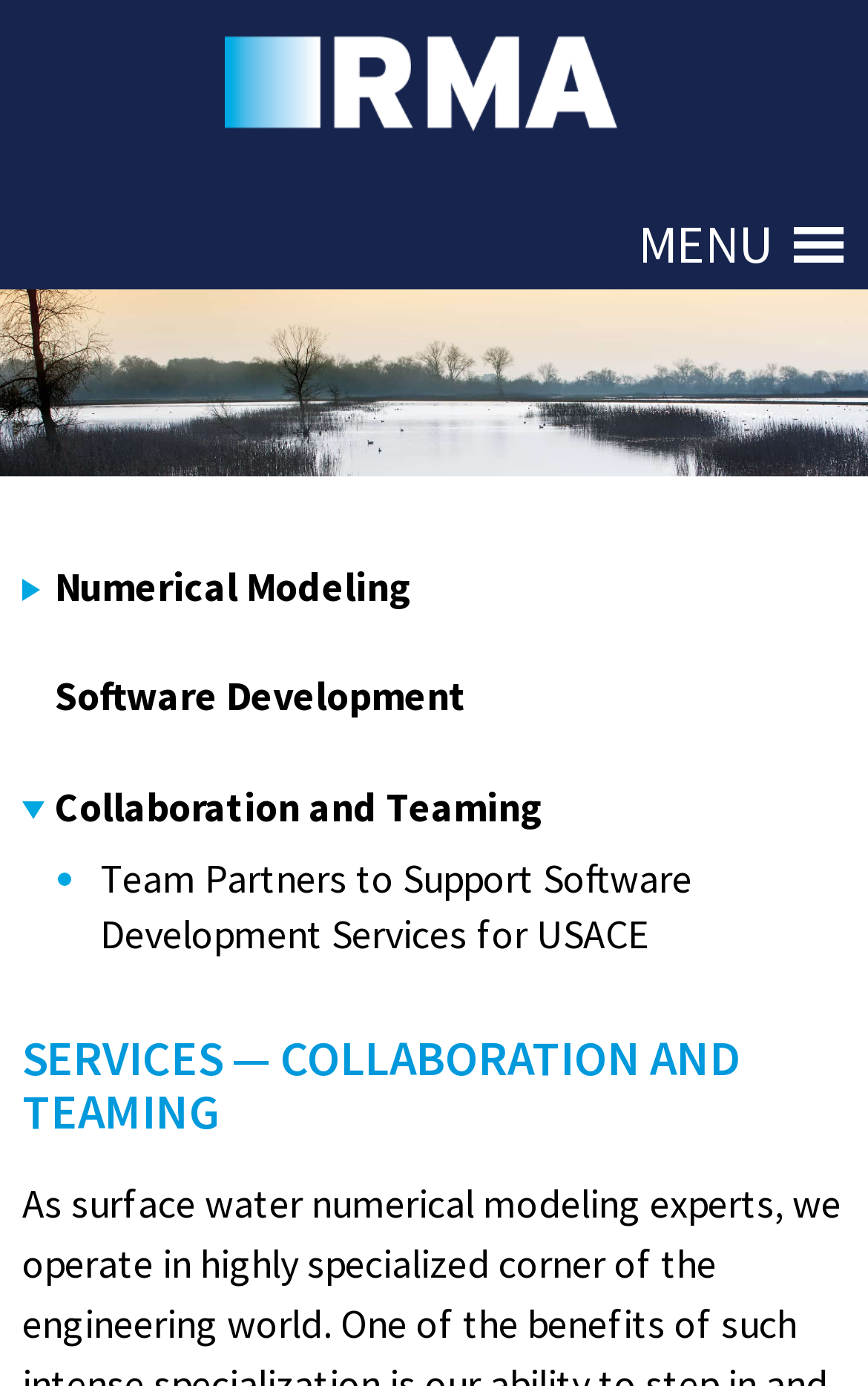Please identify the bounding box coordinates of the element on the webpage that should be clicked to follow this instruction: "explore Collaboration and Teaming services". The bounding box coordinates should be given as four float numbers between 0 and 1, formatted as [left, top, right, bottom].

[0.026, 0.563, 0.624, 0.6]